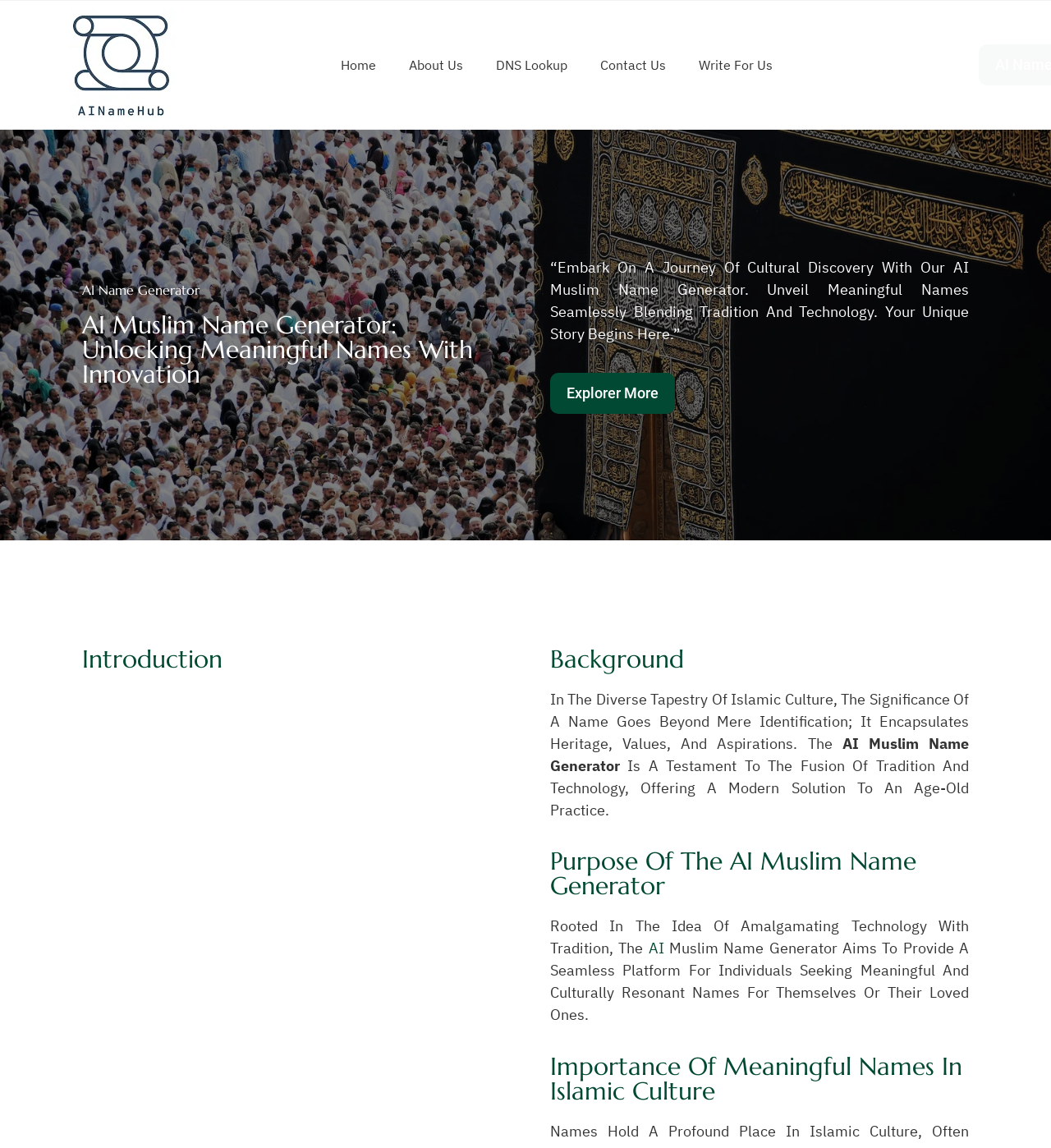Determine the bounding box coordinates for the clickable element to execute this instruction: "read about the importance of meaningful names in Islamic culture". Provide the coordinates as four float numbers between 0 and 1, i.e., [left, top, right, bottom].

[0.523, 0.918, 0.922, 0.961]